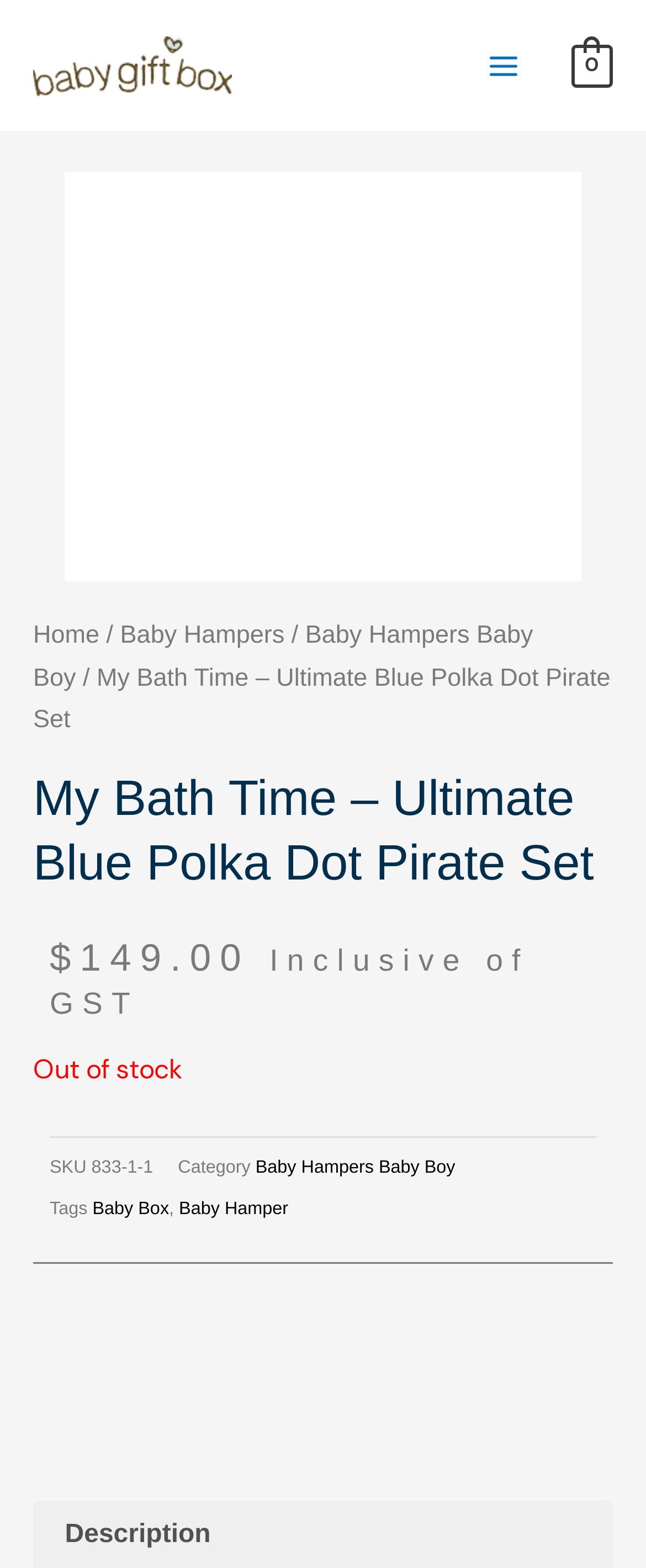Please identify the primary heading of the webpage and give its text content.

My Bath Time – Ultimate Blue Polka Dot Pirate Set